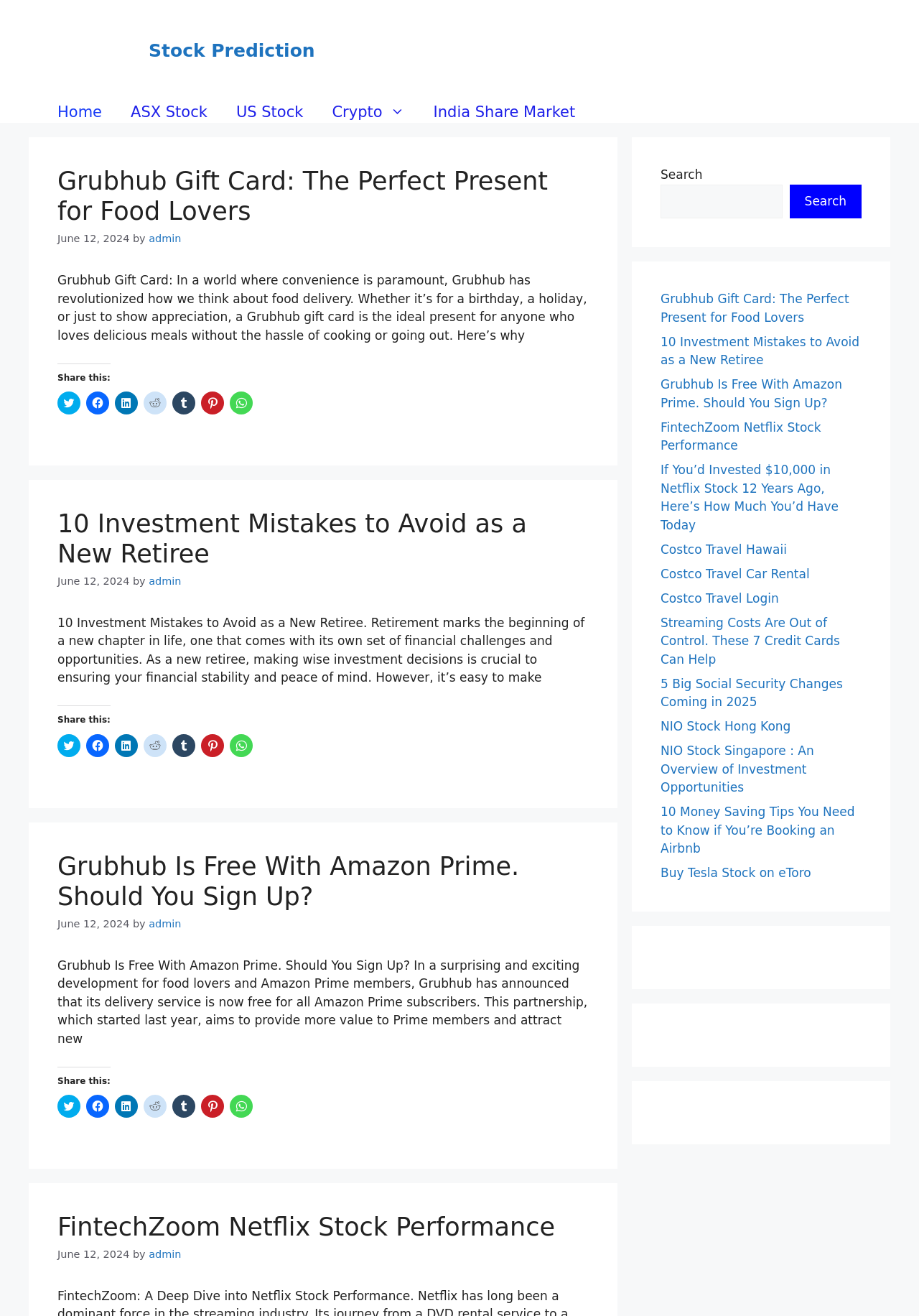Pinpoint the bounding box coordinates of the element that must be clicked to accomplish the following instruction: "Click on the 'Crypto' link". The coordinates should be in the format of four float numbers between 0 and 1, i.e., [left, top, right, bottom].

[0.346, 0.077, 0.456, 0.093]